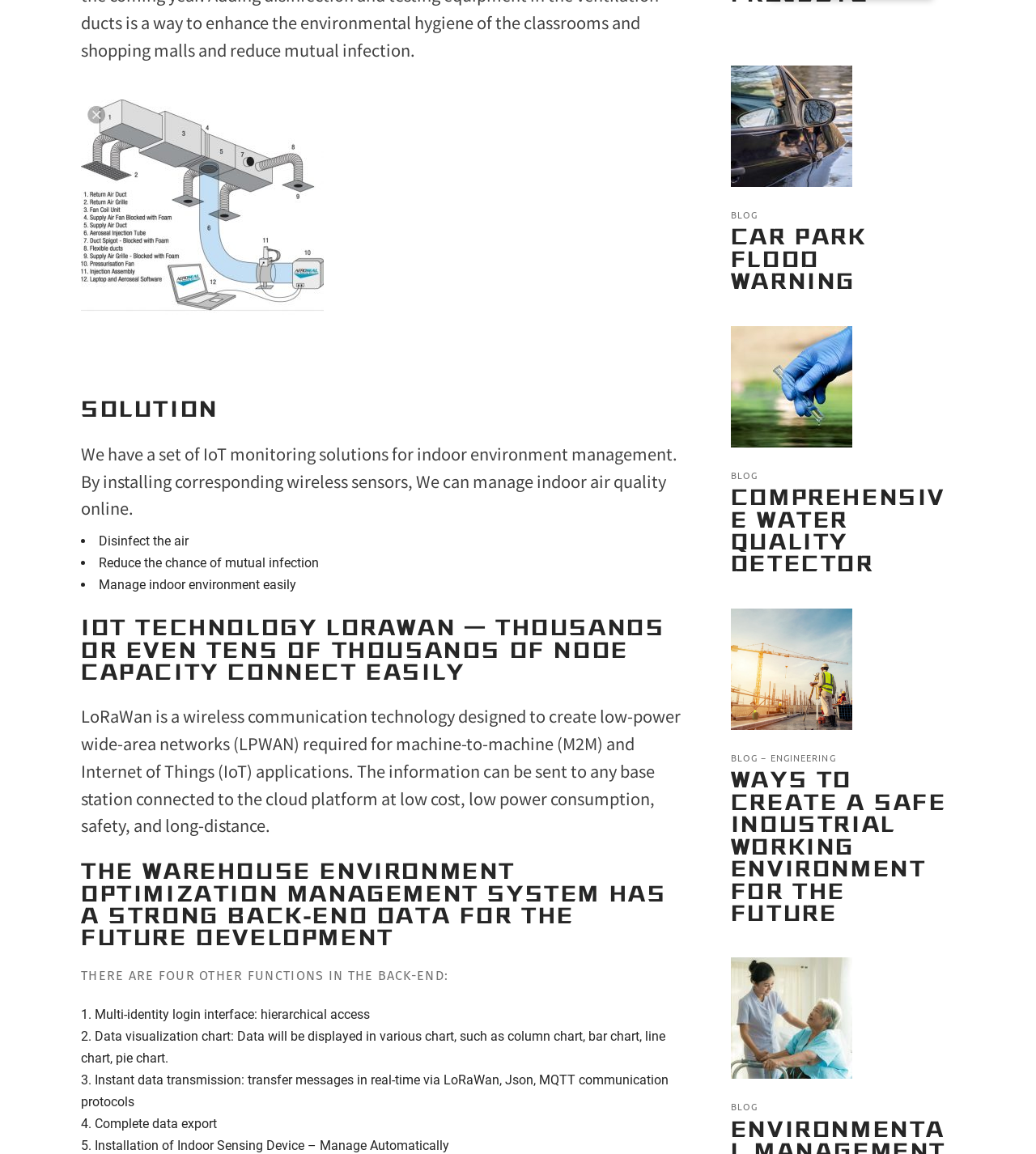Select the bounding box coordinates of the element I need to click to carry out the following instruction: "Read 'CAR PARK FLOOD WARNING'".

[0.705, 0.193, 0.836, 0.254]